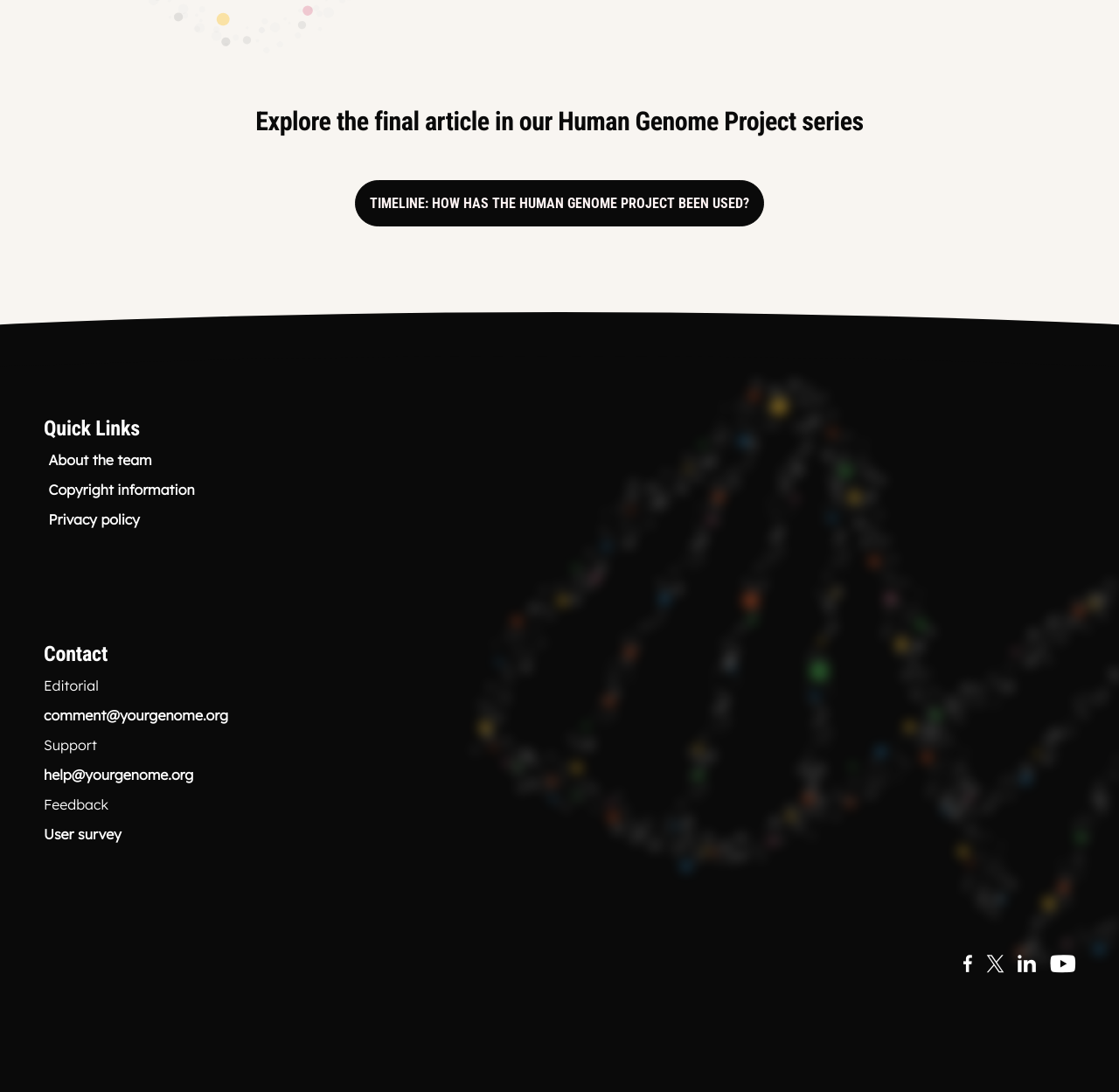Provide the bounding box coordinates for the area that should be clicked to complete the instruction: "Learn about the team".

[0.043, 0.413, 0.136, 0.429]